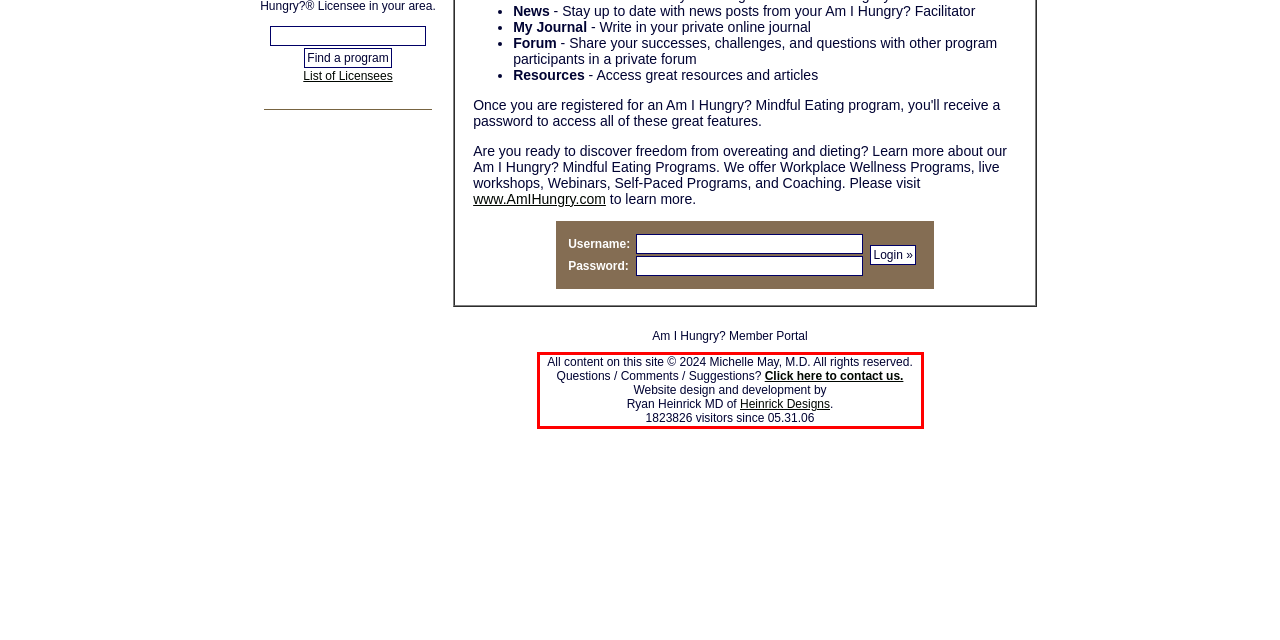Analyze the webpage screenshot and use OCR to recognize the text content in the red bounding box.

All content on this site © 2024 Michelle May, M.D. All rights reserved. Questions / Comments / Suggestions? Click here to contact us. Website design and development by Ryan Heinrick MD of Heinrick Designs. 1823826 visitors since 05.31.06